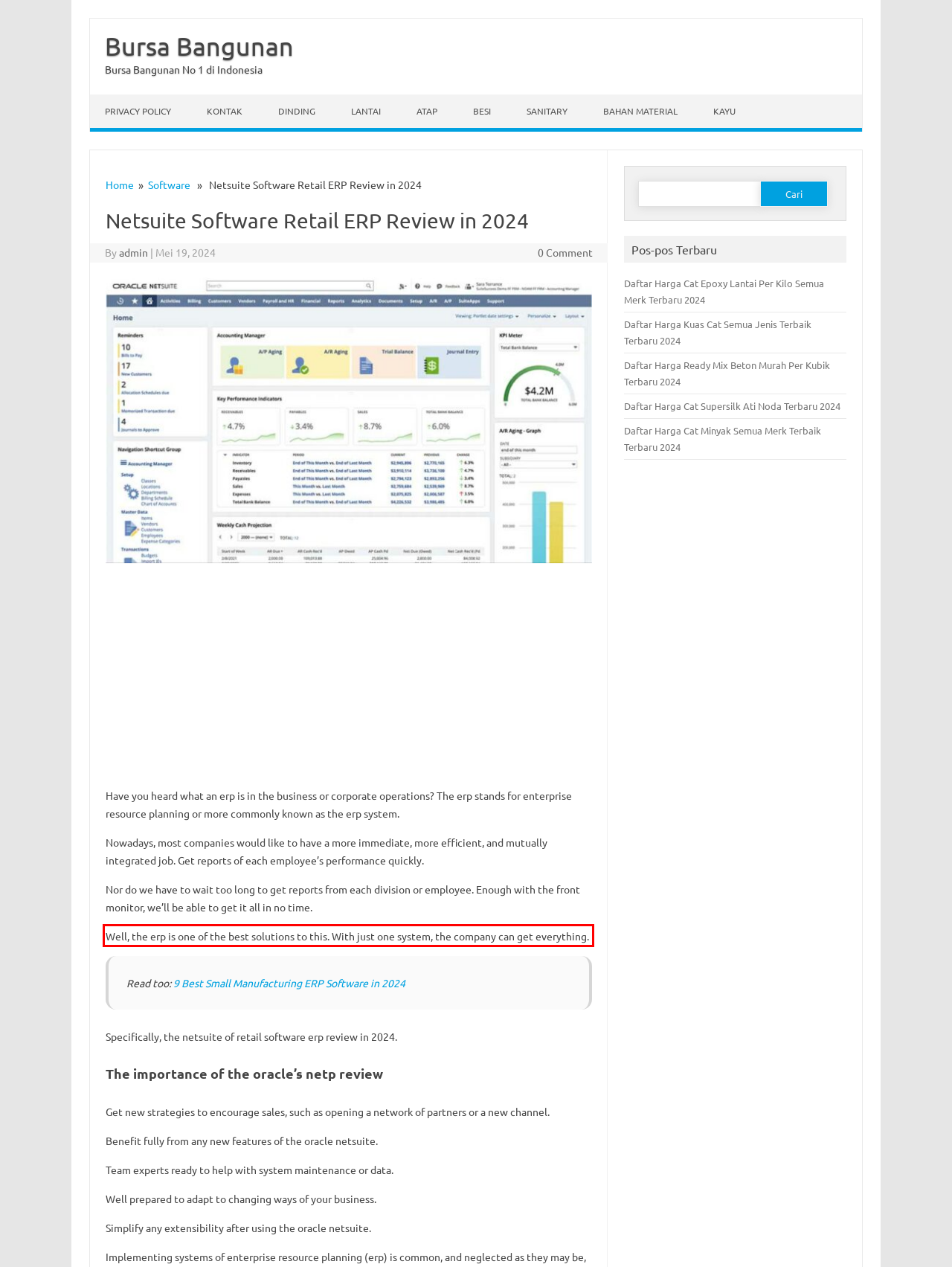Please perform OCR on the UI element surrounded by the red bounding box in the given webpage screenshot and extract its text content.

Well, the erp is one of the best solutions to this. With just one system, the company can get everything.